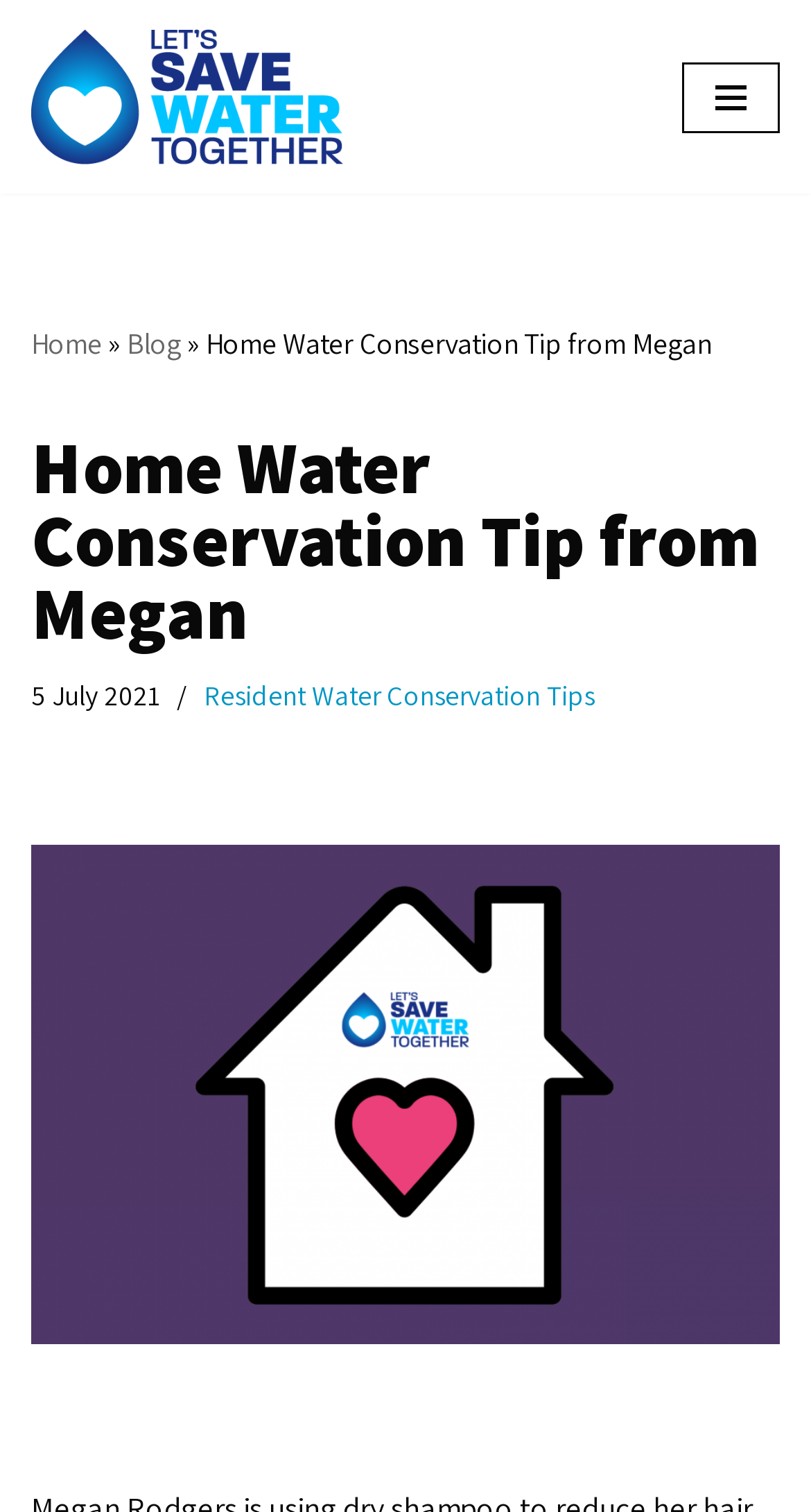Given the element description "Navigation Menu", identify the bounding box of the corresponding UI element.

[0.841, 0.041, 0.962, 0.088]